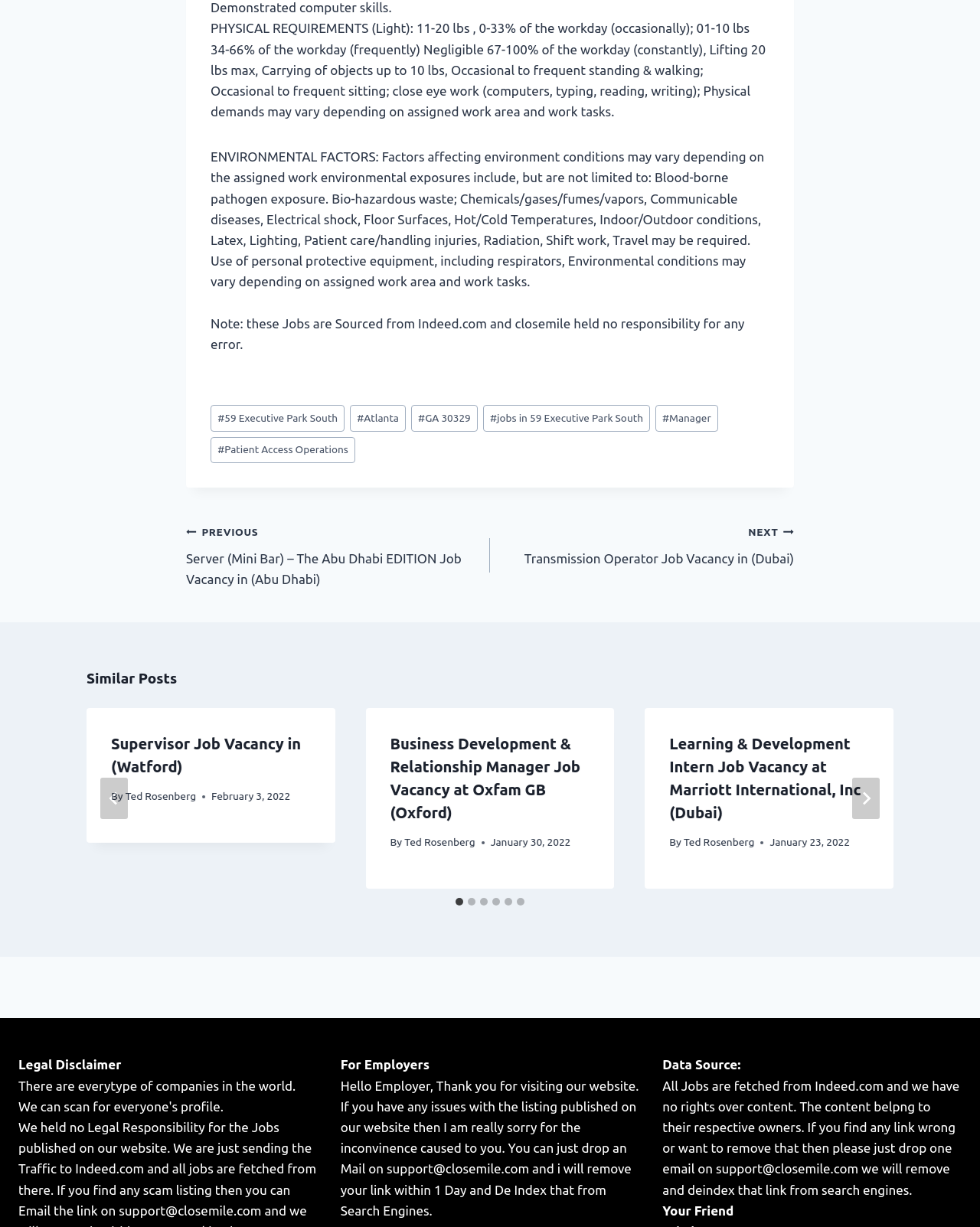Highlight the bounding box coordinates of the region I should click on to meet the following instruction: "Click on the 'NEXT Transmission Operator Job Vacancy in (Dubai)' link".

[0.5, 0.424, 0.81, 0.463]